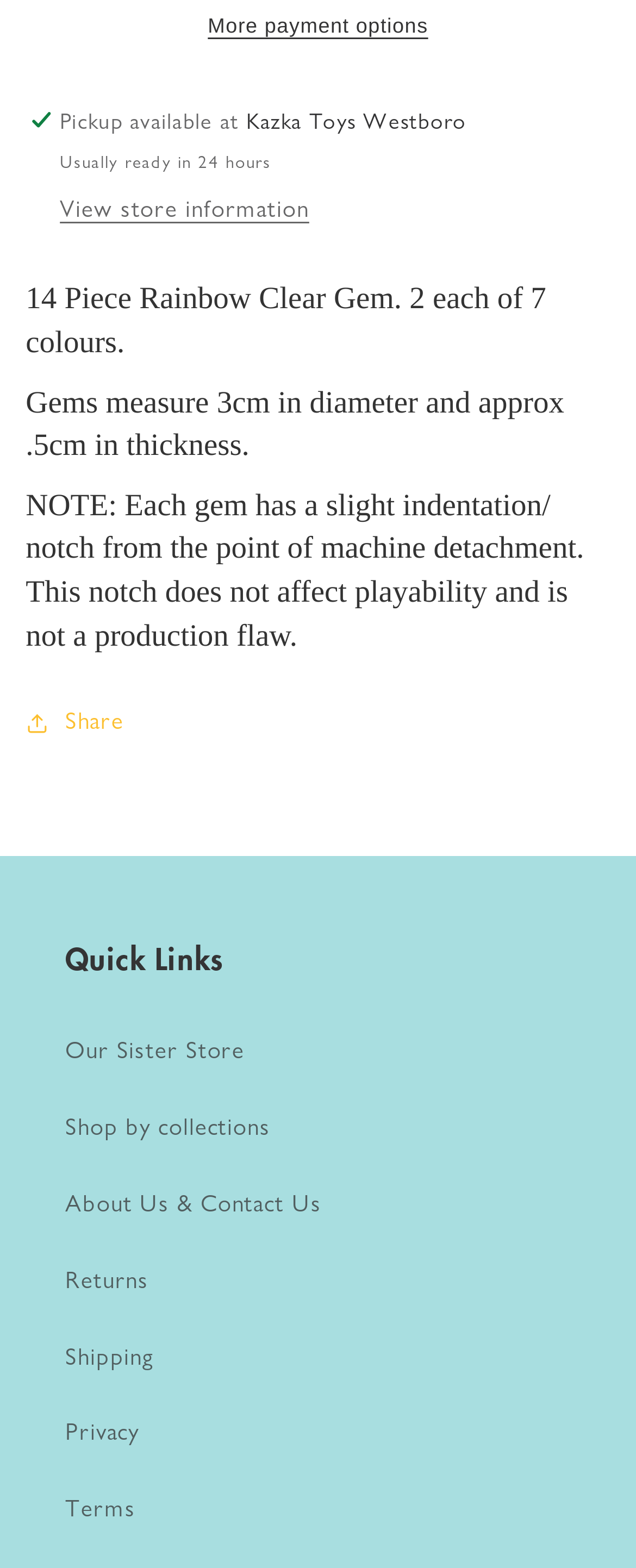Determine the bounding box coordinates of the section to be clicked to follow the instruction: "Share product". The coordinates should be given as four float numbers between 0 and 1, formatted as [left, top, right, bottom].

[0.04, 0.448, 0.195, 0.475]